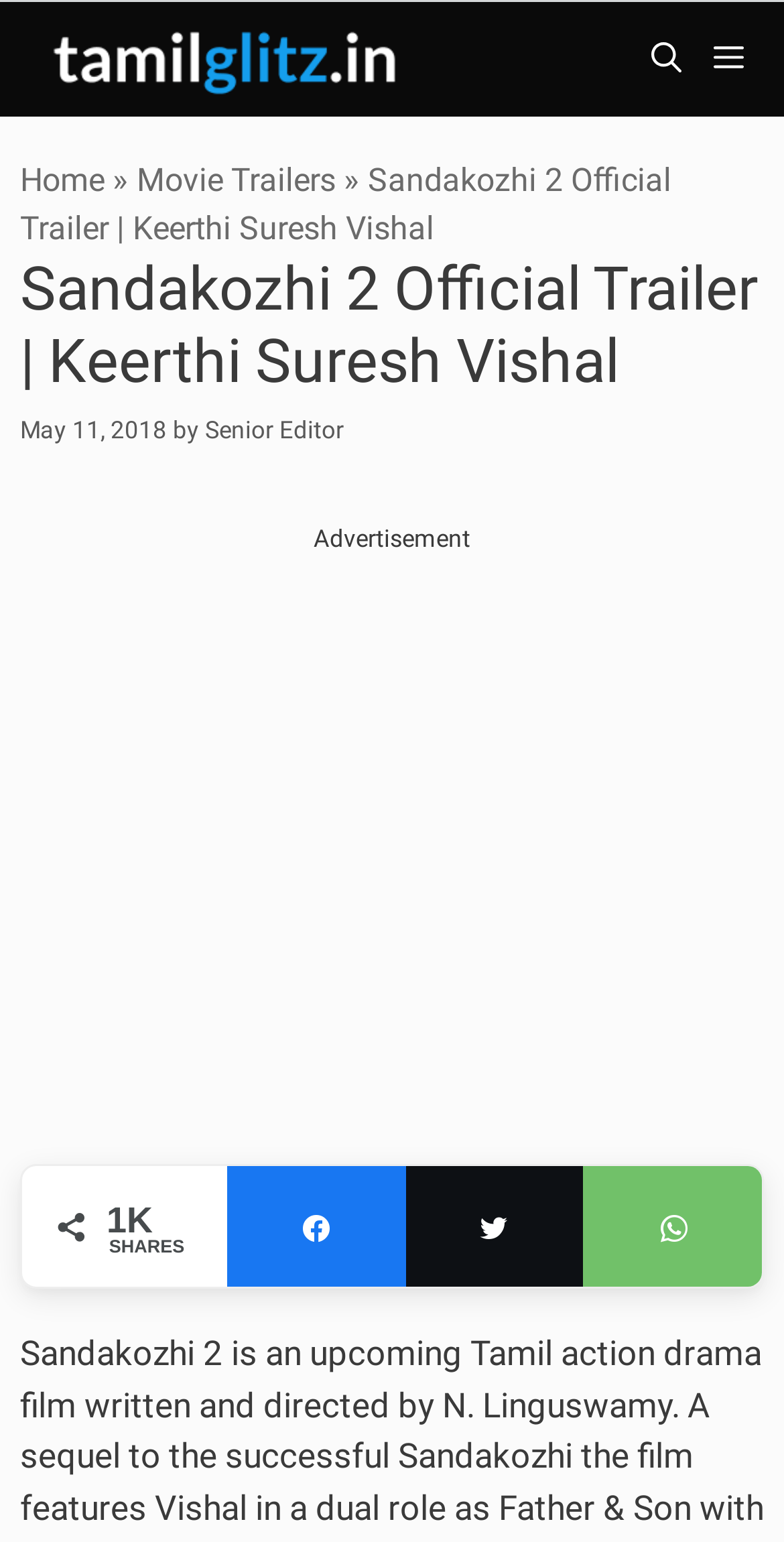Who is the actress in the movie?
Give a detailed and exhaustive answer to the question.

I found this answer by examining the breadcrumbs navigation section, which mentions the actress's name 'Keerthi Suresh' along with the movie title.